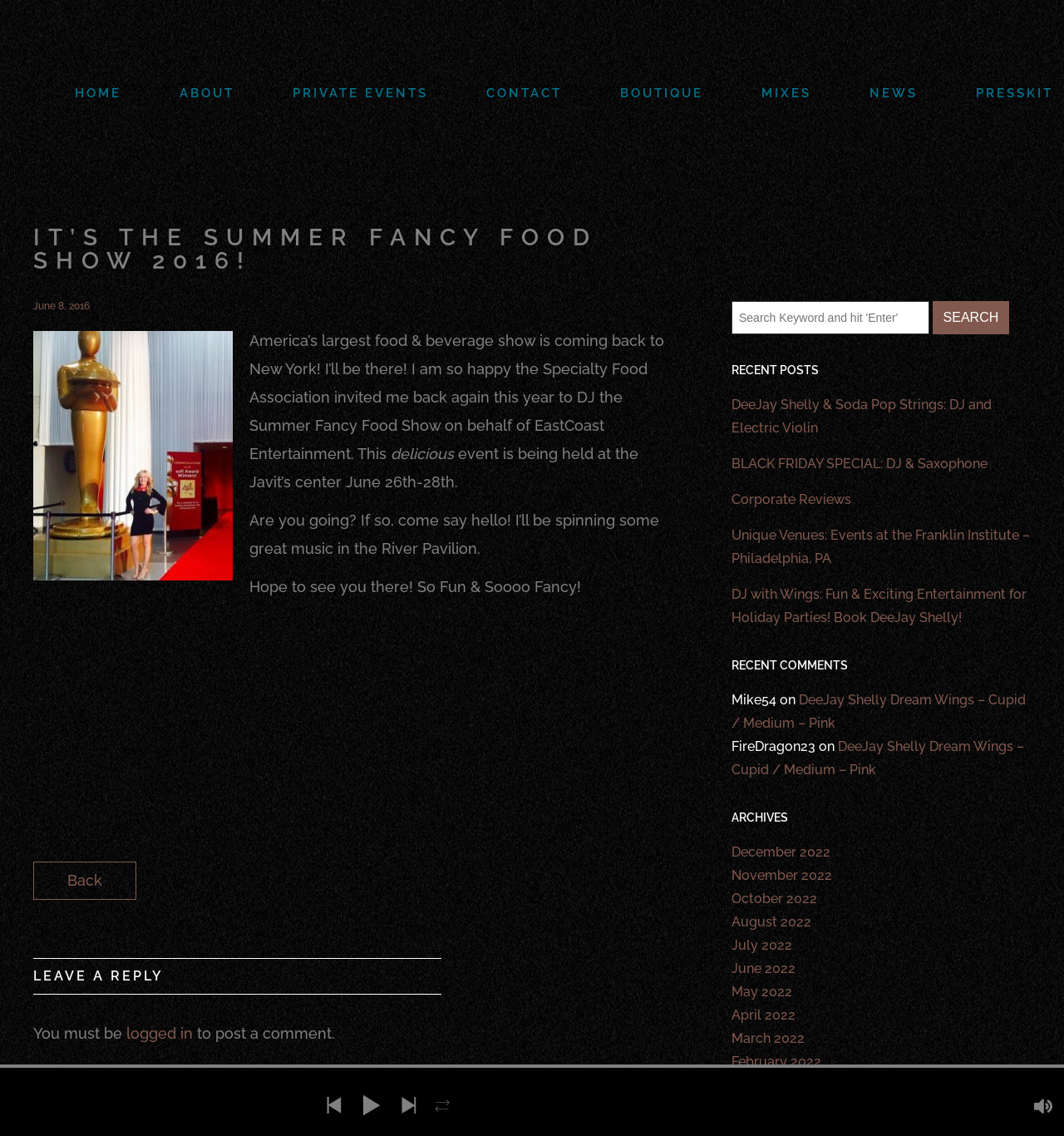Please provide a short answer using a single word or phrase for the question:
What is the date of the event?

June 26th-28th